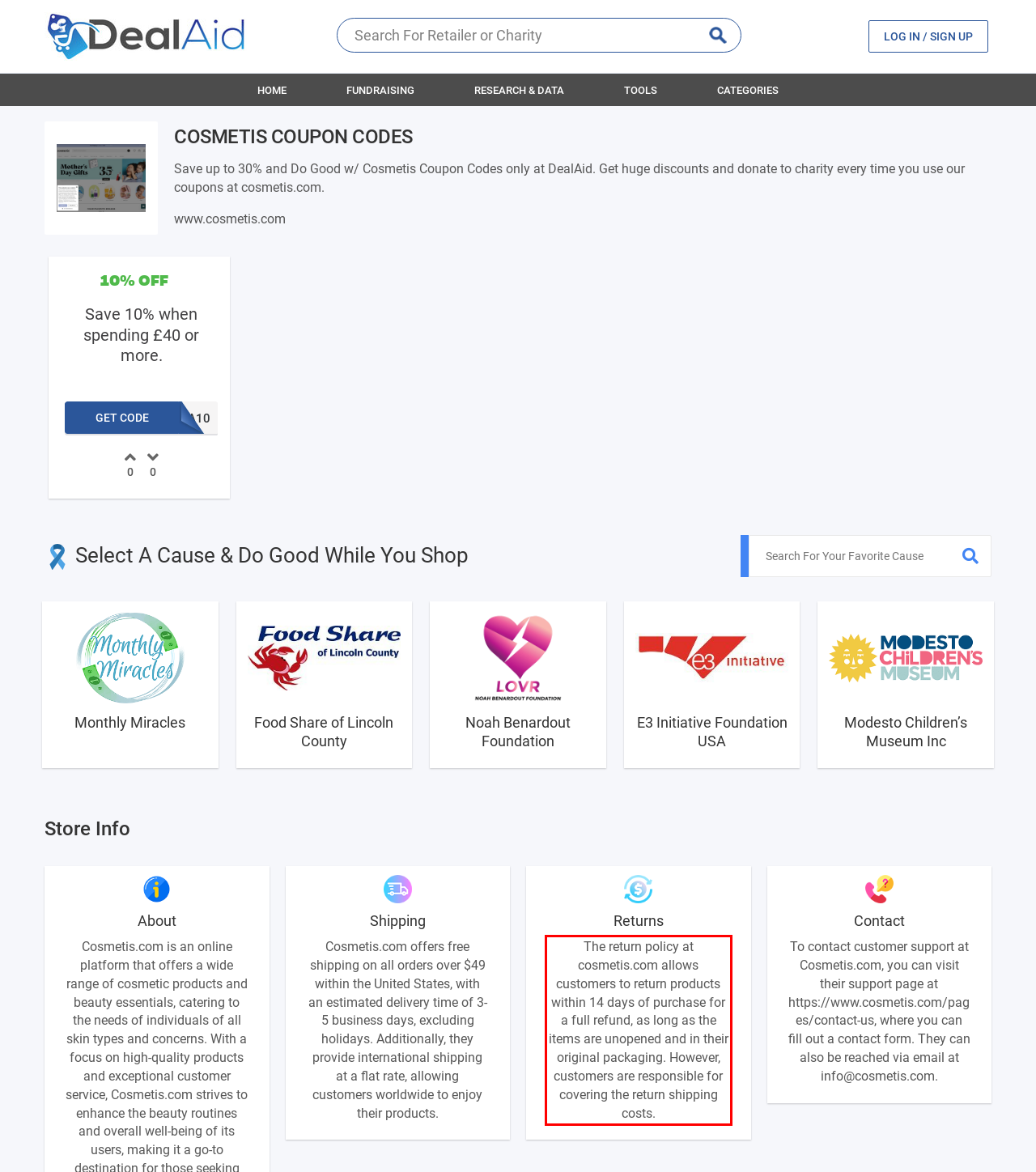Using OCR, extract the text content found within the red bounding box in the given webpage screenshot.

The return policy at cosmetis.com allows customers to return products within 14 days of purchase for a full refund, as long as the items are unopened and in their original packaging. However, customers are responsible for covering the return shipping costs.